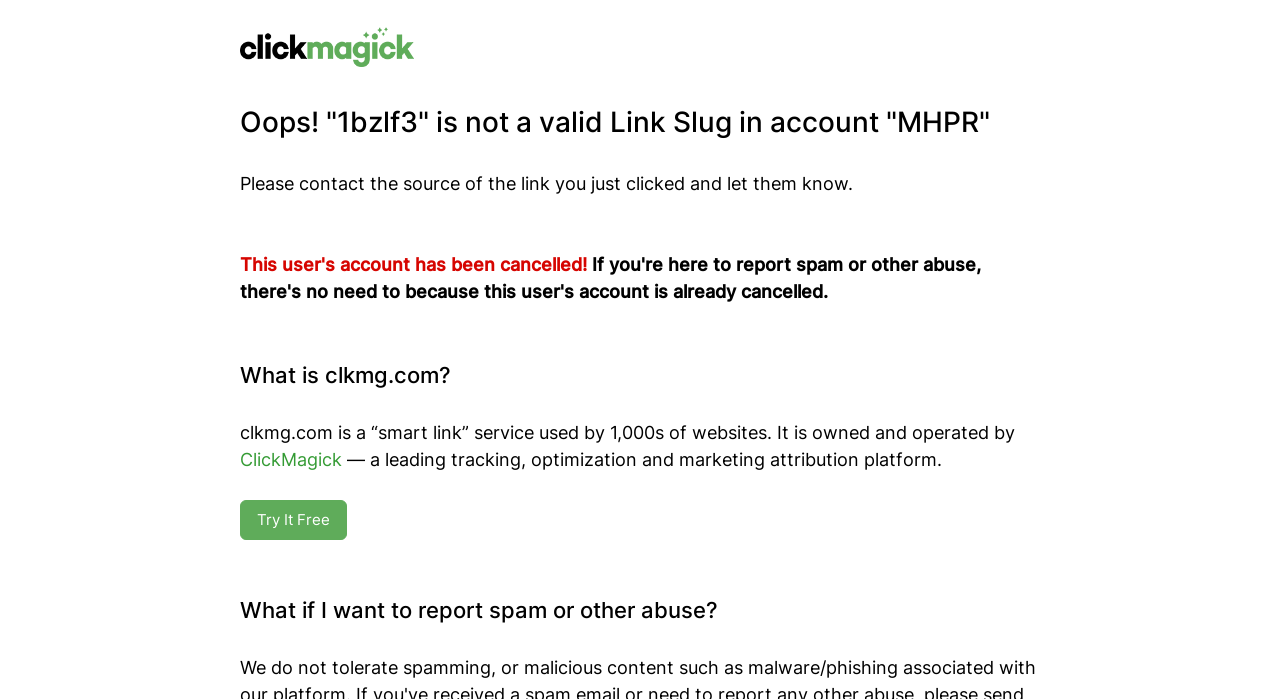What is the purpose of clkmg.com?
Provide a fully detailed and comprehensive answer to the question.

The purpose of clkmg.com is described in a series of StaticText elements, which mention that it is a 'smart link' service used by thousands of websites, and that it is owned and operated by ClickMagick, a leading tracking, optimization, and marketing attribution platform.